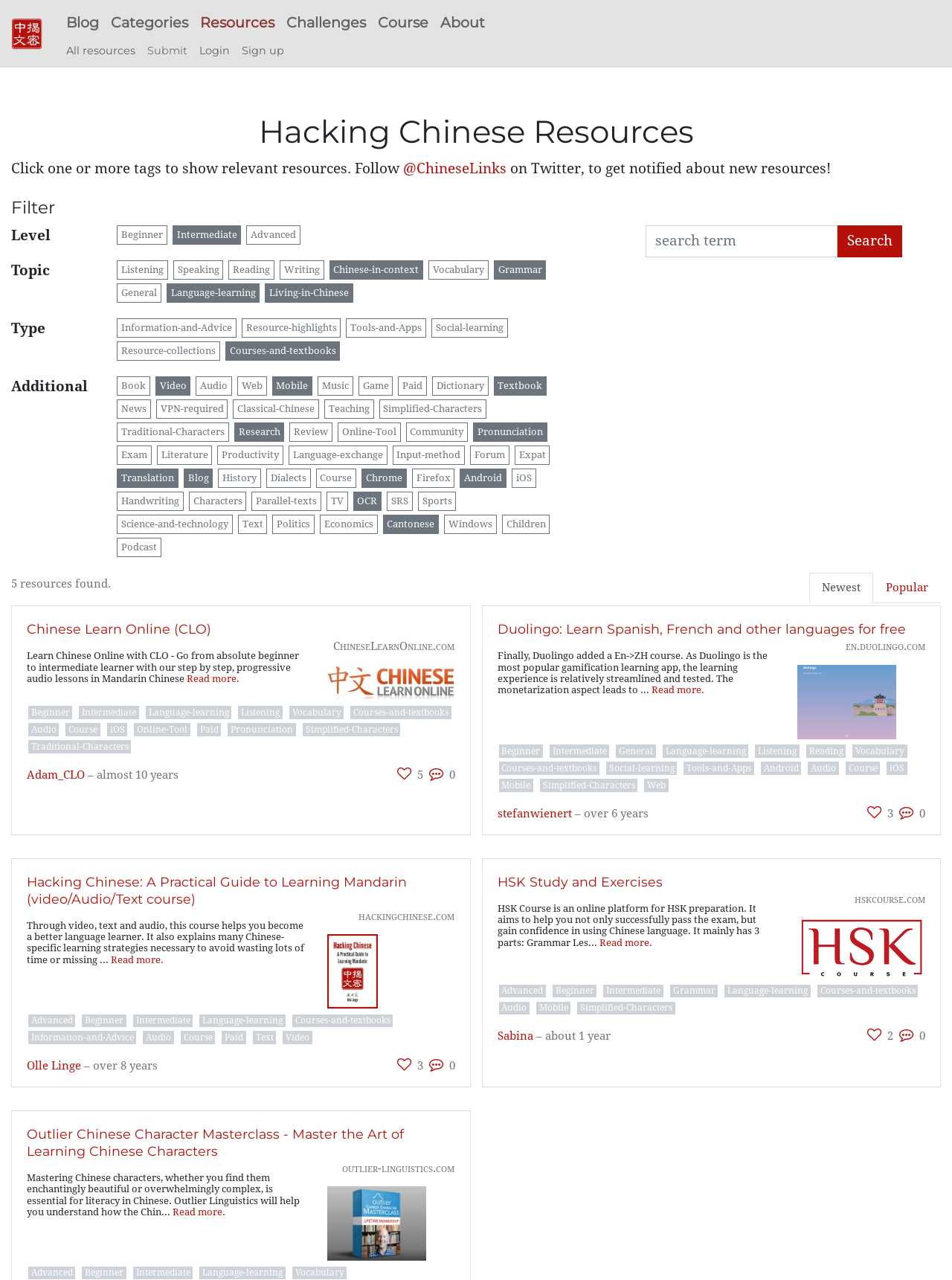Please provide a brief answer to the following inquiry using a single word or phrase:
How many links are there under the 'Additional' category?

14